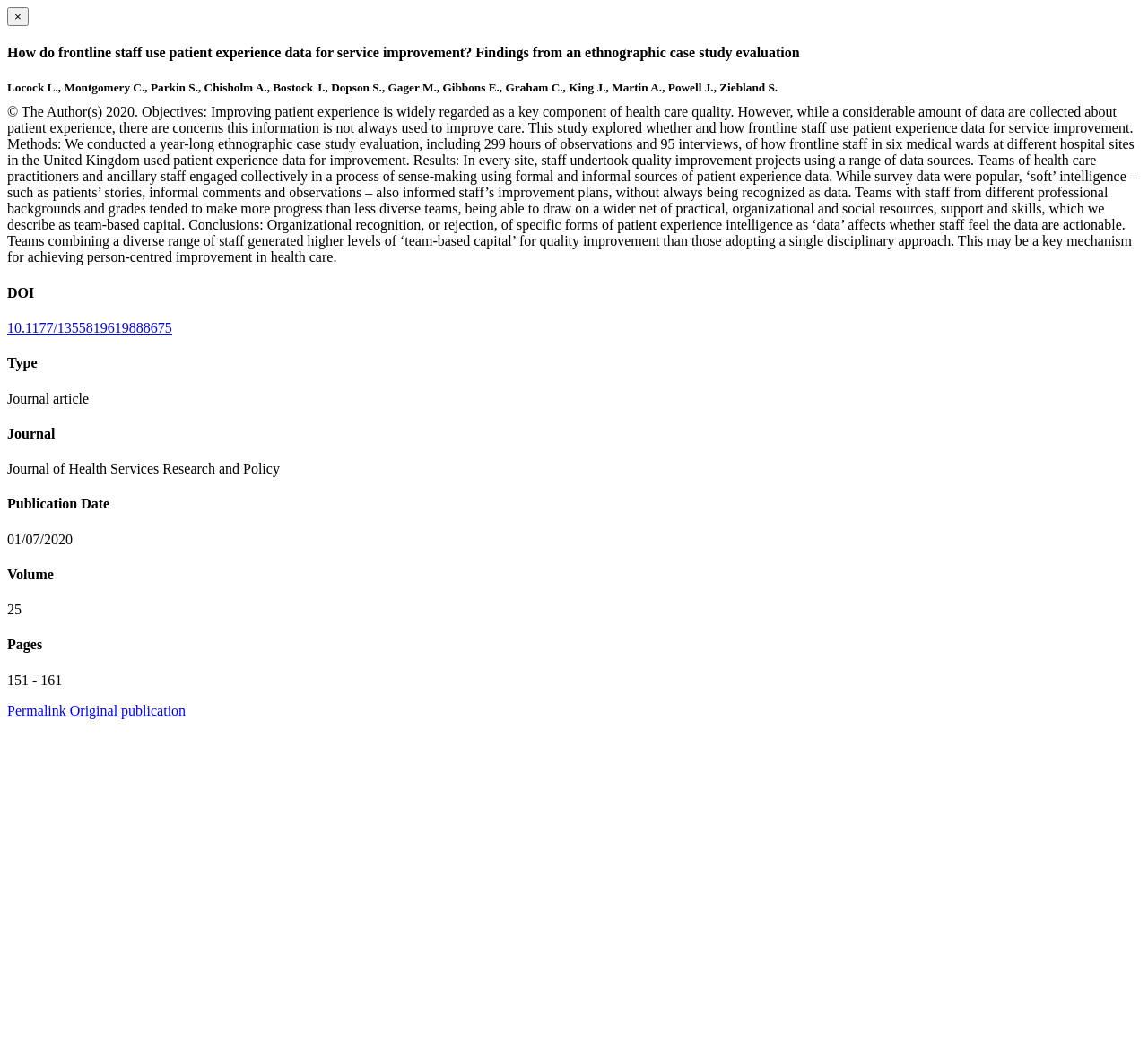Offer a detailed account of what is visible on the webpage.

This webpage appears to be a research article or academic paper. At the top, there is a heading that reads "How do frontline staff use patient experience data for service improvement? Findings from an ethnographic case study evaluation". Below this heading, the authors' names are listed: "Locock L., Montgomery C., Parkin S., Chisholm A., Bostock J., Dopson S., Gager M., Gibbons E., Graham C., King J., Martin A., Powell J., Ziebland S.".

The main content of the article is a block of text that spans most of the page, describing the objectives, methods, results, and conclusions of the study. The text is divided into paragraphs and includes some technical terms and jargon related to healthcare and research.

On the right side of the page, there are several headings and corresponding text blocks that provide metadata about the article. These include the DOI, type of article (journal article), journal name (Journal of Health Services Research and Policy), publication date (01/07/2020), volume (25), and pages (151-161).

There are also several buttons on the page, including a "Permalink" button and an "Original publication" button, which are located at the bottom right corner of the page. A small "×" button is hidden at the top right corner of the page.